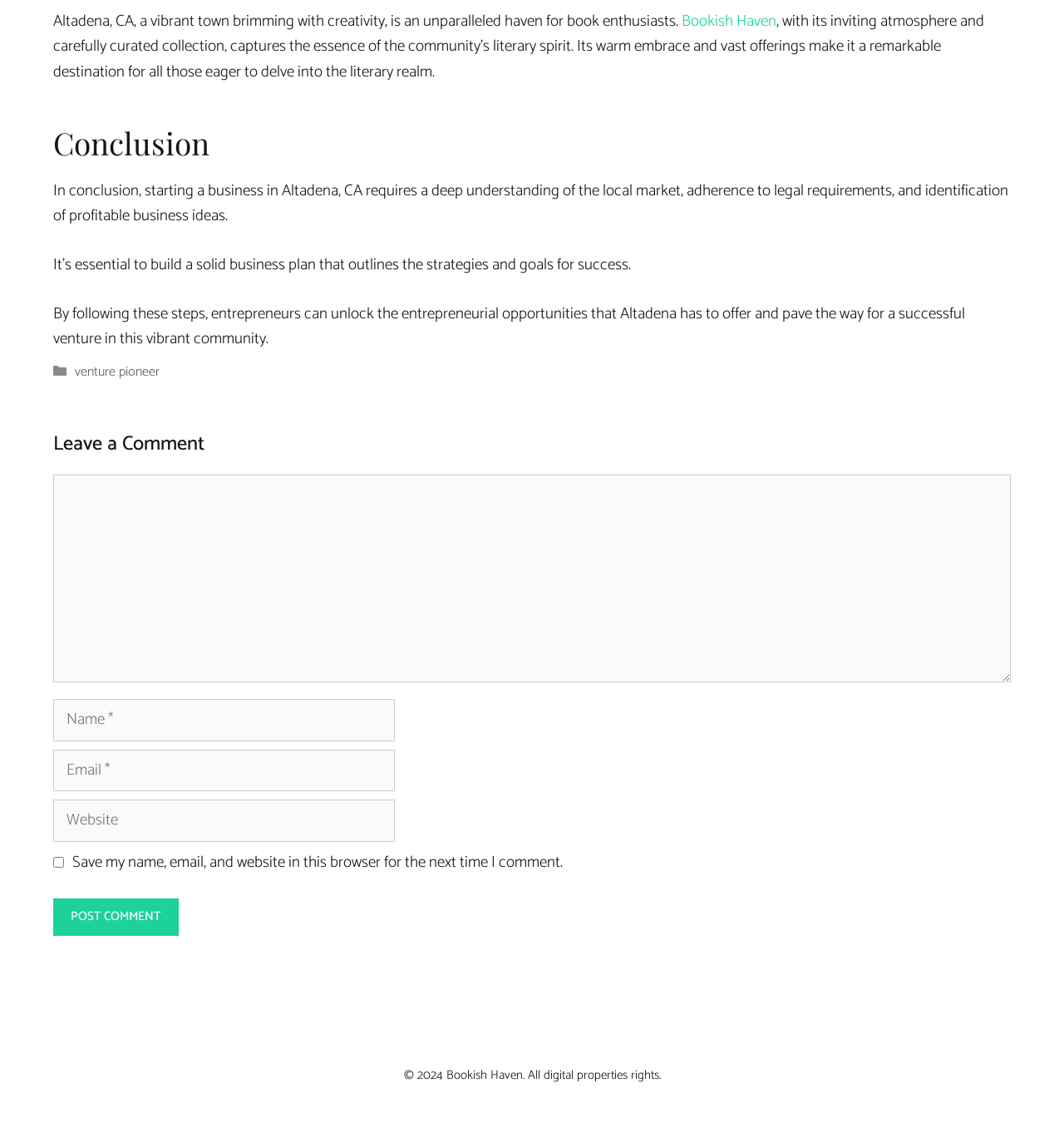Locate the bounding box coordinates of the region to be clicked to comply with the following instruction: "Click the 'Post Comment' button". The coordinates must be four float numbers between 0 and 1, in the form [left, top, right, bottom].

[0.05, 0.797, 0.168, 0.83]